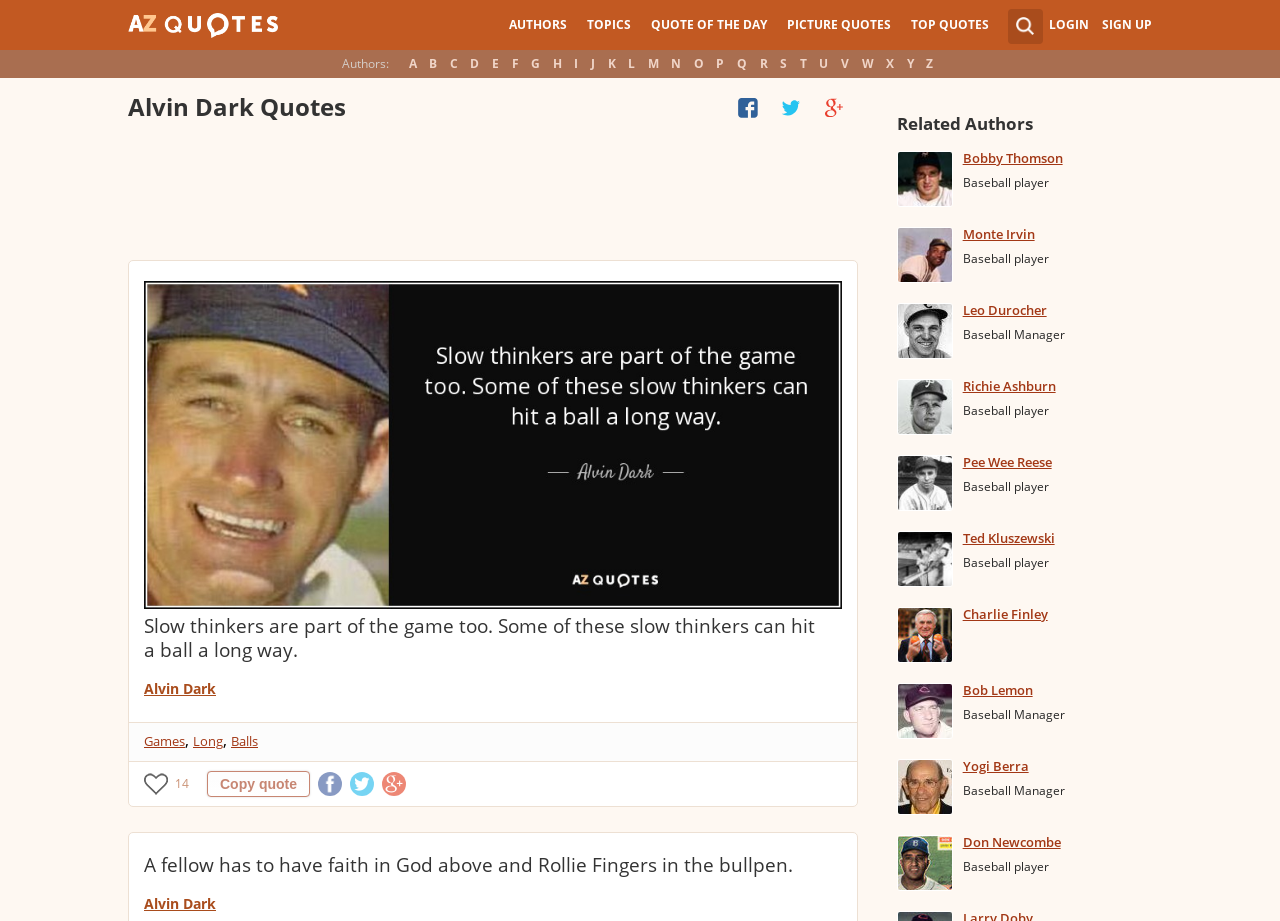What is the topic of the quotes?
Provide an in-depth and detailed explanation in response to the question.

The quotes on the webpage are about baseball, as indicated by the links to 'Games', 'Long', and 'Balls' and the mention of 'Rollie Fingers in the bullpen' in one of the quotes.